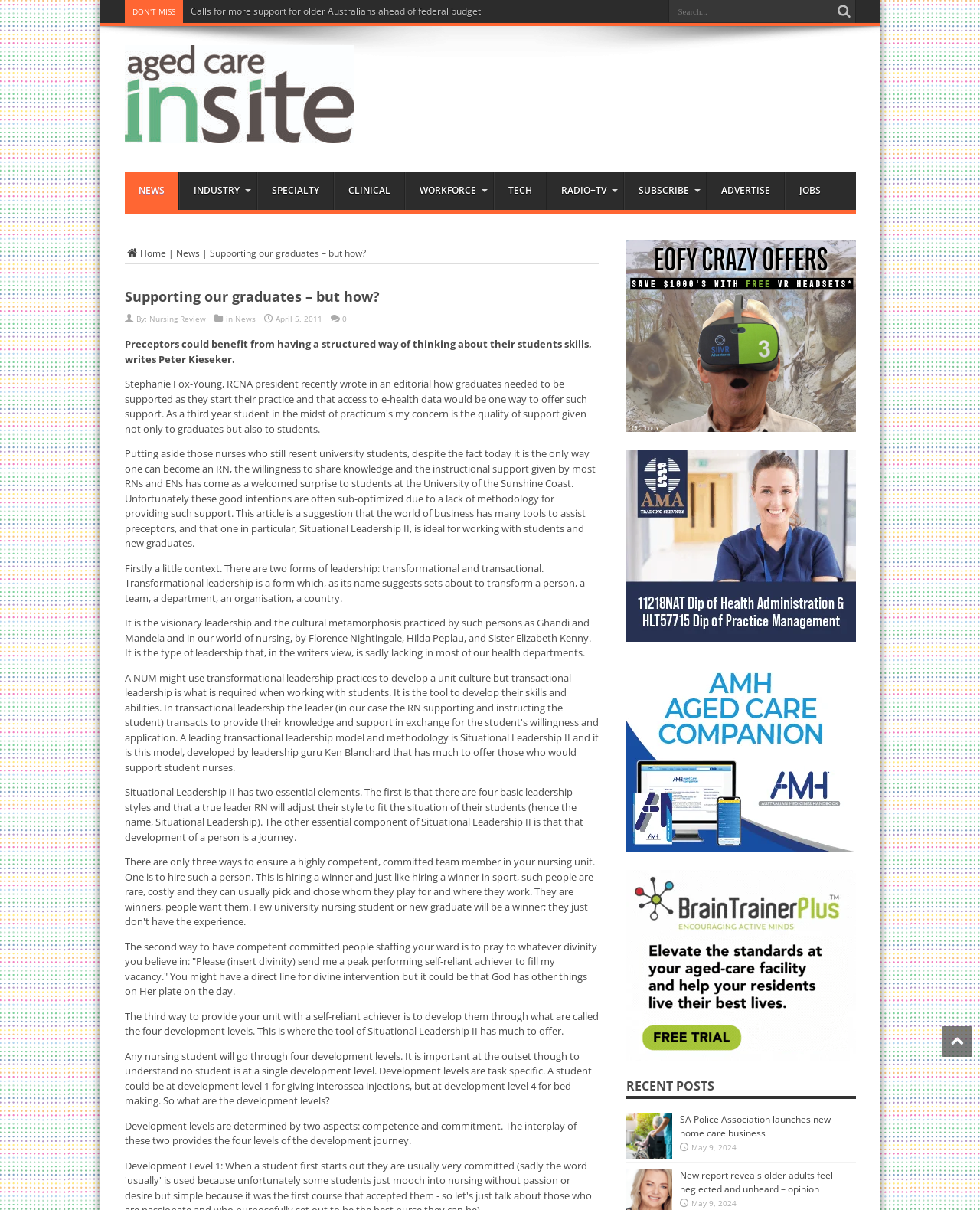Please provide the bounding box coordinates for the element that needs to be clicked to perform the instruction: "Go to Contact Us page". The coordinates must consist of four float numbers between 0 and 1, formatted as [left, top, right, bottom].

None